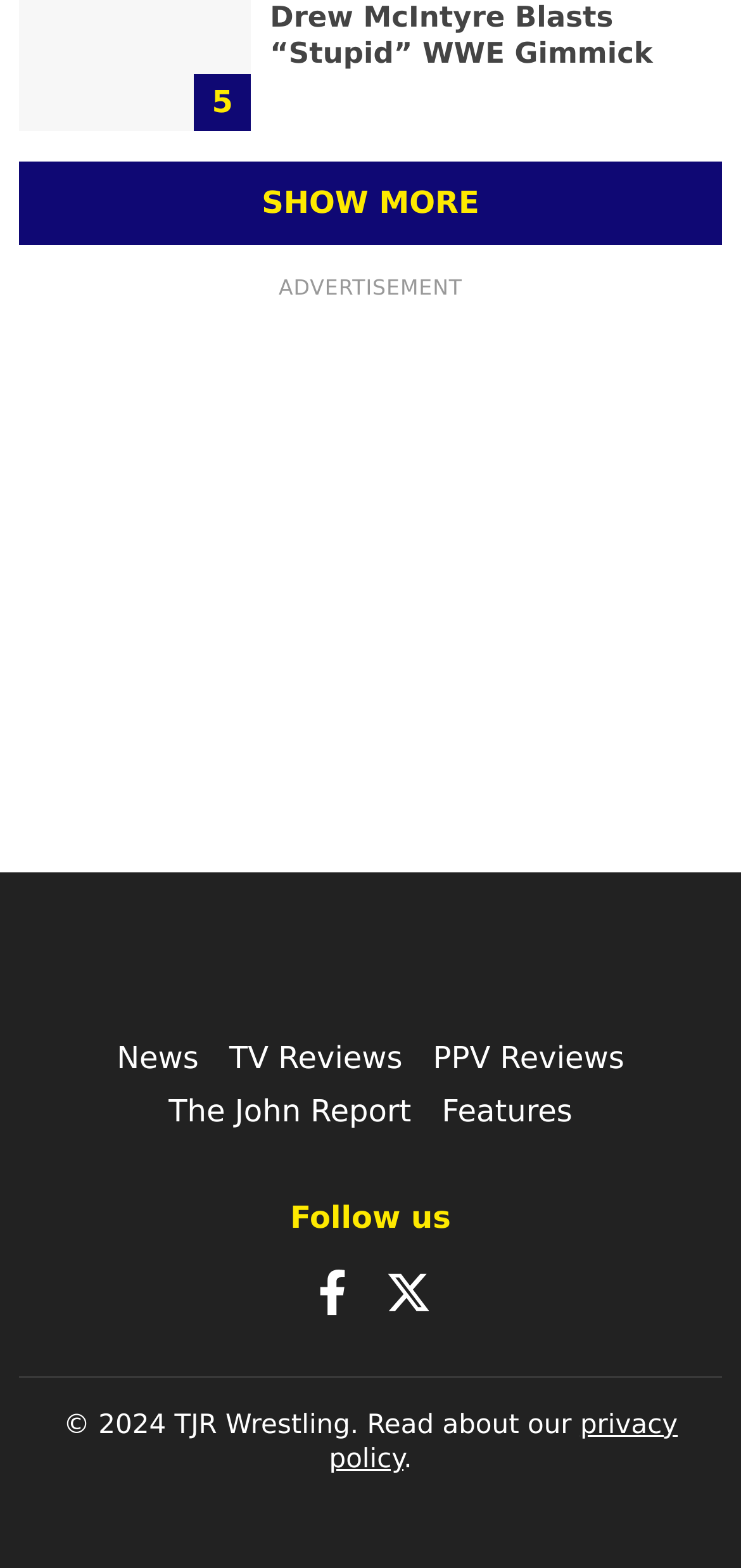For the element described, predict the bounding box coordinates as (top-left x, top-left y, bottom-right x, bottom-right y). All values should be between 0 and 1. Element description: CryptoCurrency

None